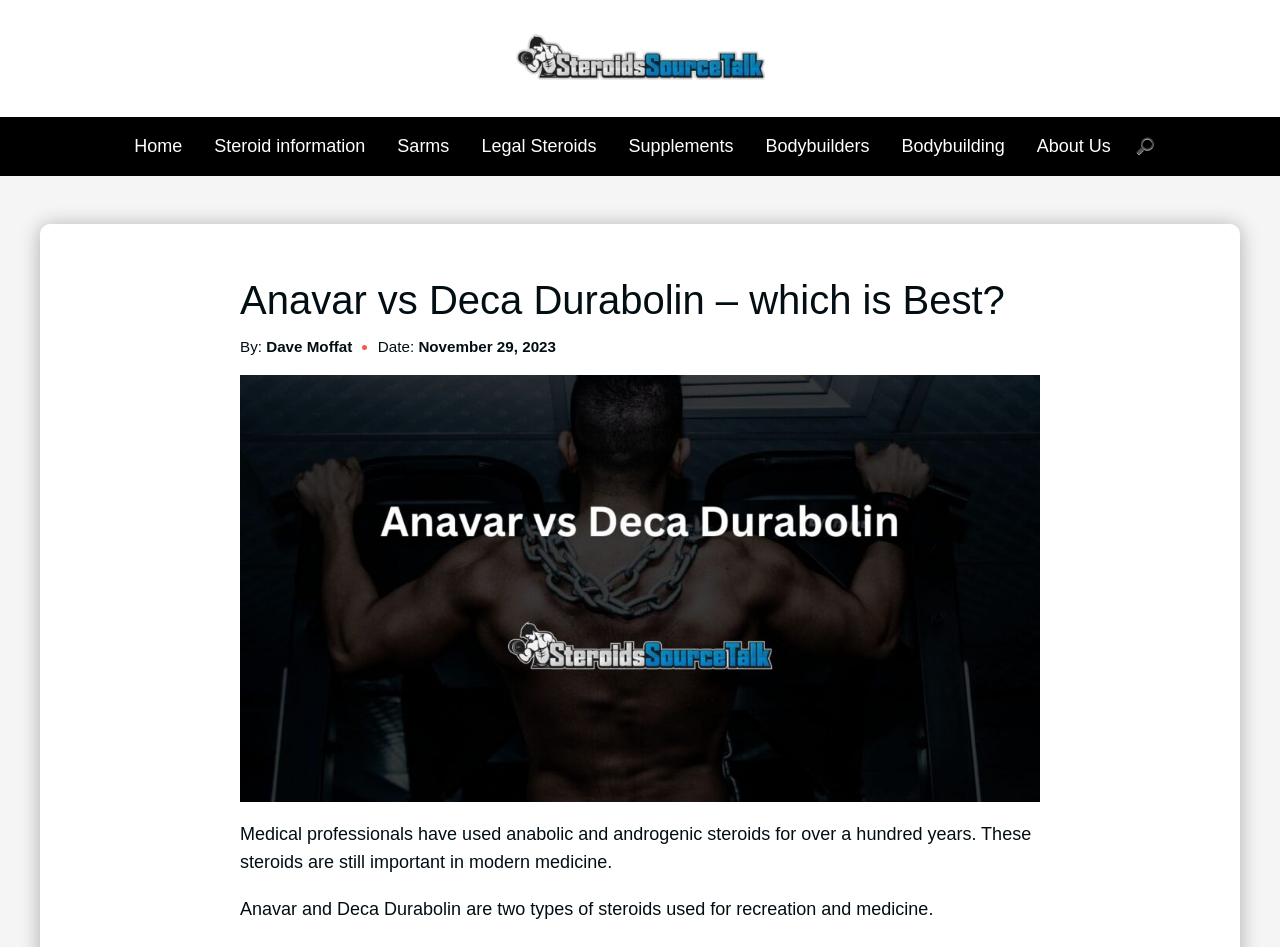Can you find the bounding box coordinates for the element to click on to achieve the instruction: "read about Anavar vs Deca Durabolin"?

[0.188, 0.296, 0.812, 0.338]